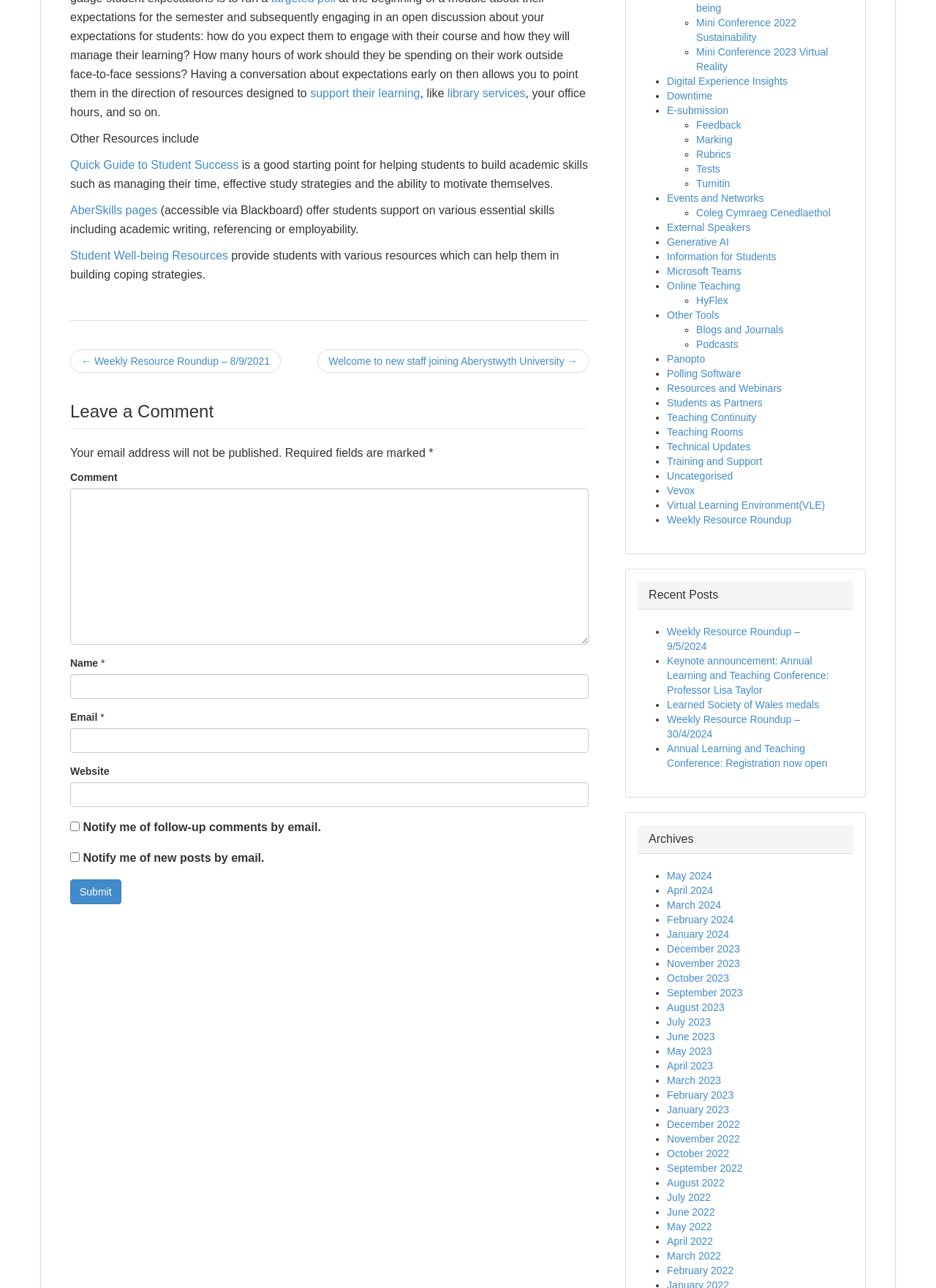Can you pinpoint the bounding box coordinates for the clickable element required for this instruction: "Click on the 'AberSkills pages' link"? The coordinates should be four float numbers between 0 and 1, i.e., [left, top, right, bottom].

[0.075, 0.158, 0.168, 0.168]